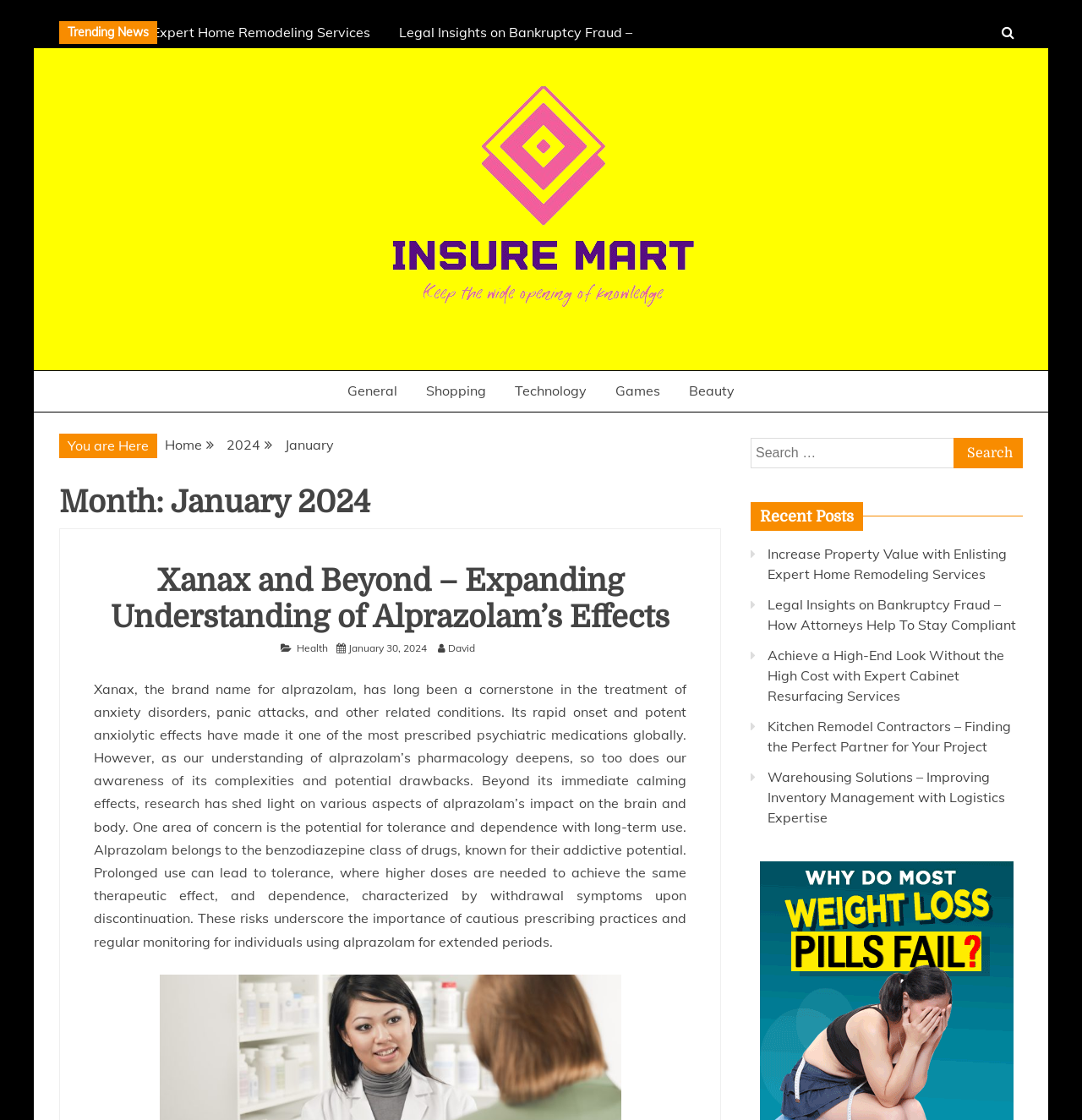Identify the bounding box coordinates for the UI element described as follows: Insure Mart. Use the format (top-left x, top-left y, bottom-right x, bottom-right y) and ensure all values are floating point numbers between 0 and 1.

[0.055, 0.308, 0.215, 0.341]